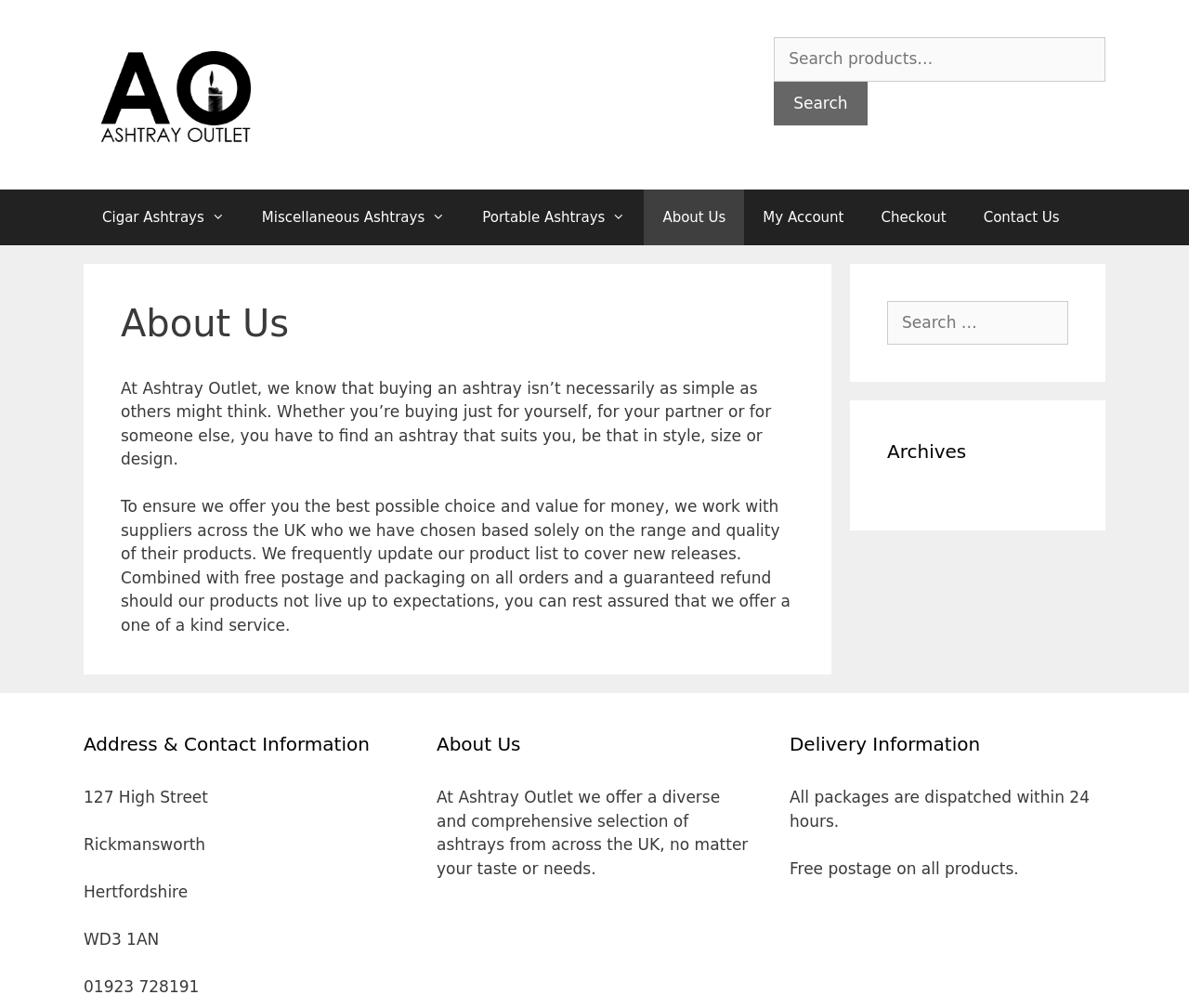Give a comprehensive overview of the webpage, including key elements.

This webpage is about Ashtray Outlet, a company that offers a wide range of ashtrays from across the UK. At the top of the page, there is a banner with a search bar and a button to search for specific products. Below the banner, there is a navigation menu with links to different categories of ashtrays, such as cigar ashtrays, miscellaneous ashtrays, and portable ashtrays, as well as links to the "About Us", "My Account", "Checkout", and "Contact Us" pages.

The main content of the page is divided into three sections. The first section has a heading "About Us" and describes the company's mission to provide a diverse selection of ashtrays that cater to different tastes and needs. The text explains that the company works with suppliers across the UK to offer a wide range of products and provides free postage and packaging on all orders.

The second section is located on the right side of the page and has a search bar and a heading "Archives". Below the search bar, there is a section with the company's address and contact information, including the street address, town, county, postcode, and phone number.

The third section is located at the bottom of the page and has two columns. The left column has a heading "About Us" and a brief description of the company's mission. The right column has a heading "Delivery Information" and provides details about the company's delivery policy, including the fact that all packages are dispatched within 24 hours and that there is free postage on all products.